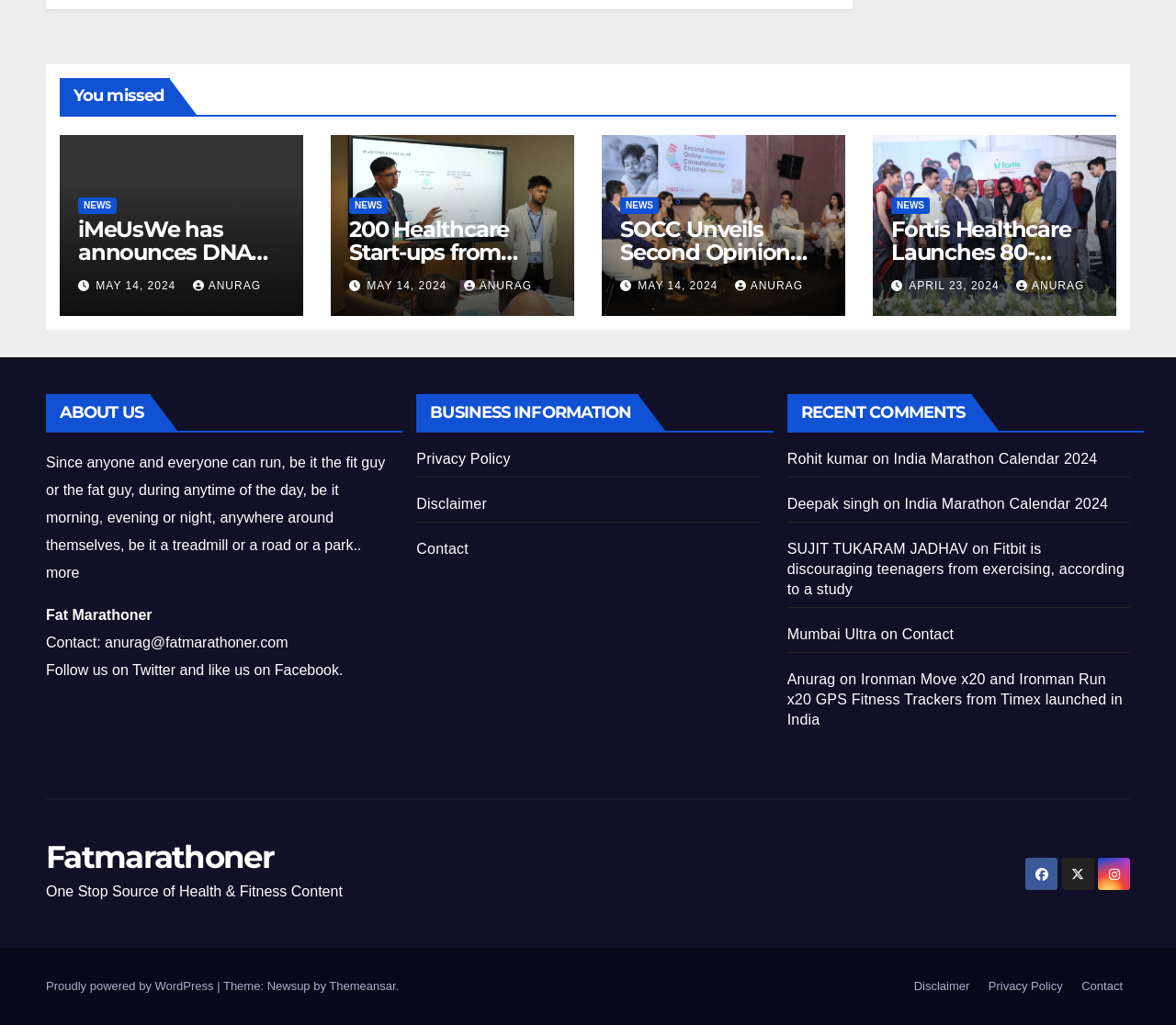Determine the bounding box coordinates of the clickable region to carry out the instruction: "View the article about 200 Healthcare Start-ups from across India Flock to IIHMR University for Growth".

[0.297, 0.213, 0.473, 0.257]